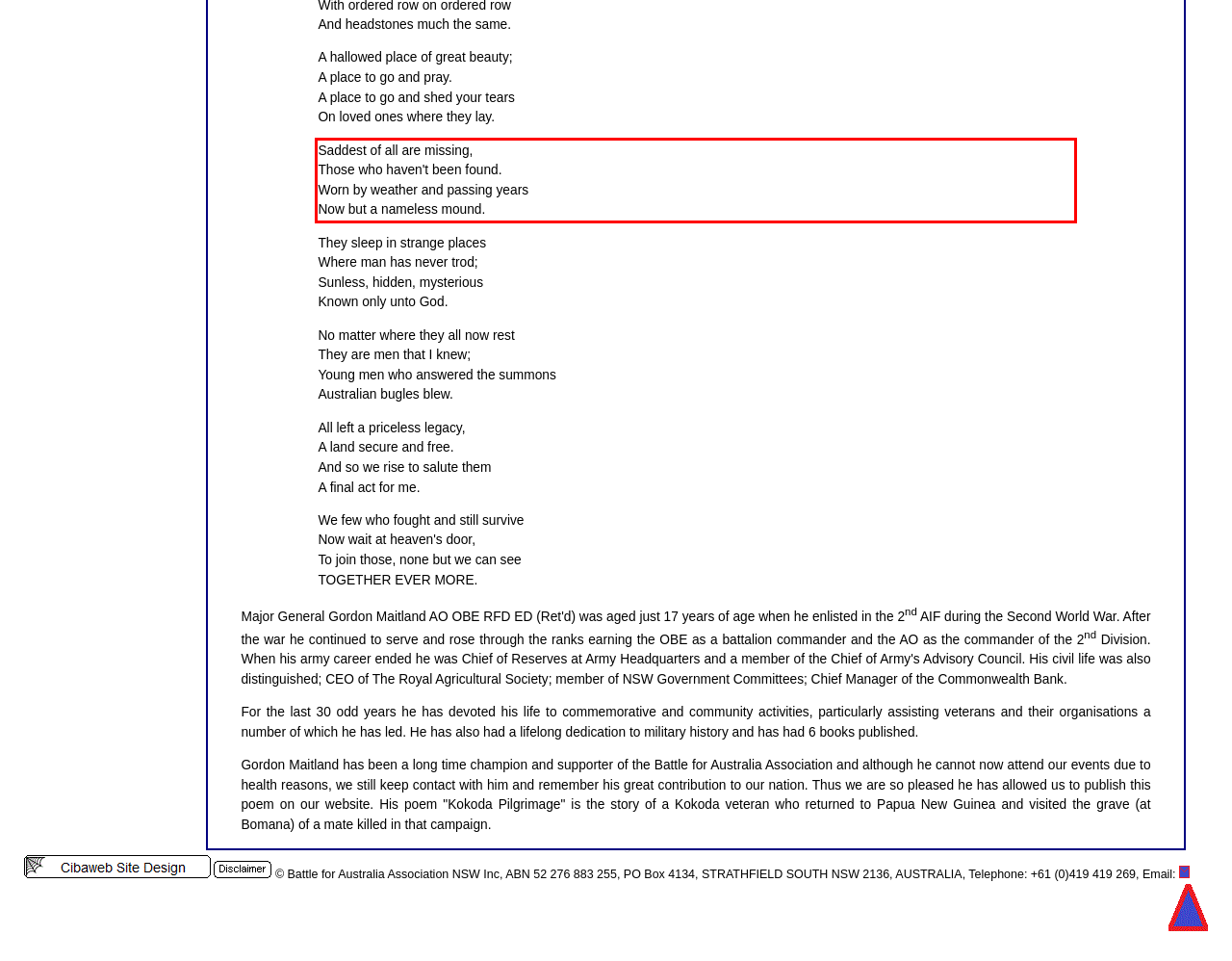Analyze the screenshot of a webpage where a red rectangle is bounding a UI element. Extract and generate the text content within this red bounding box.

Saddest of all are missing, Those who haven't been found. Worn by weather and passing years Now but a nameless mound.